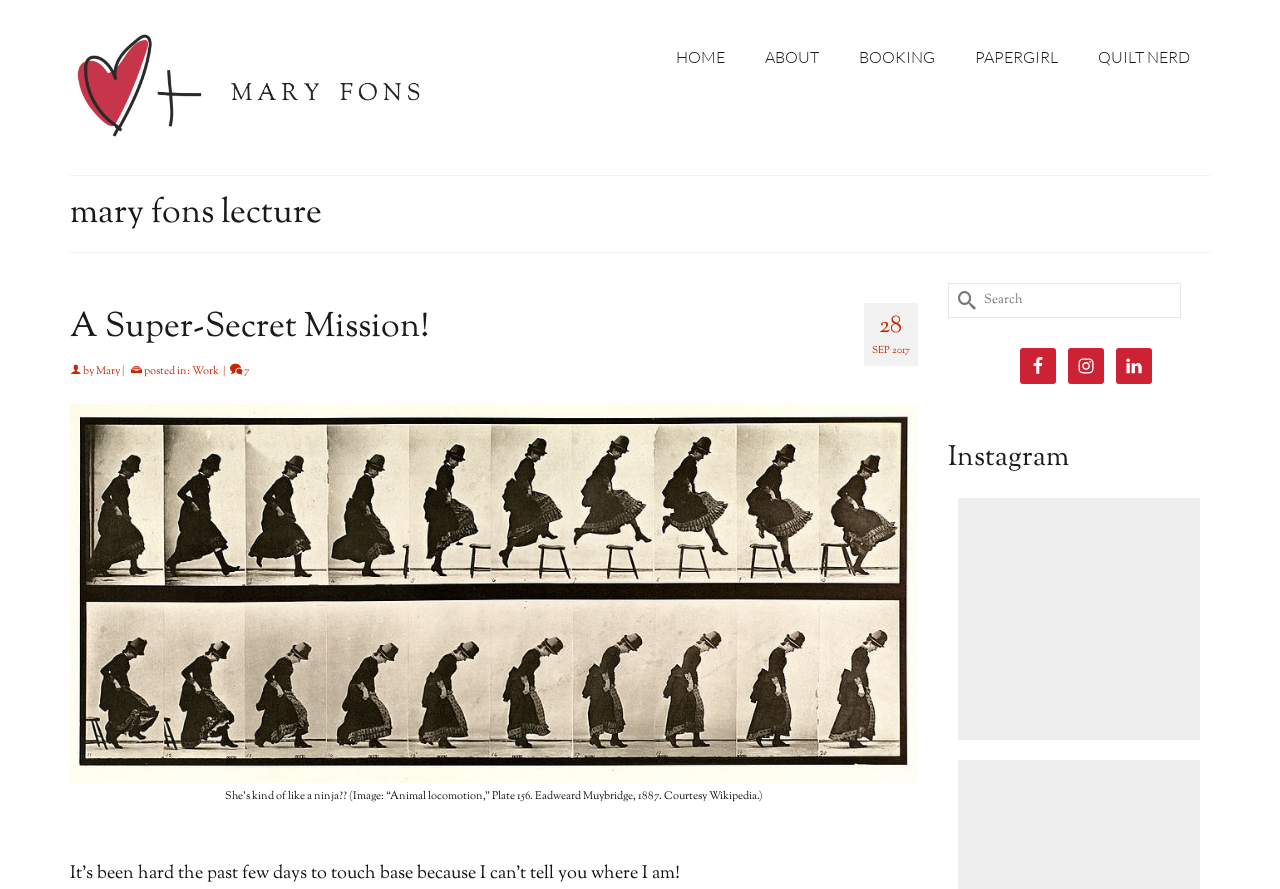Determine the bounding box for the UI element described here: "HOME".

[0.512, 0.038, 0.582, 0.09]